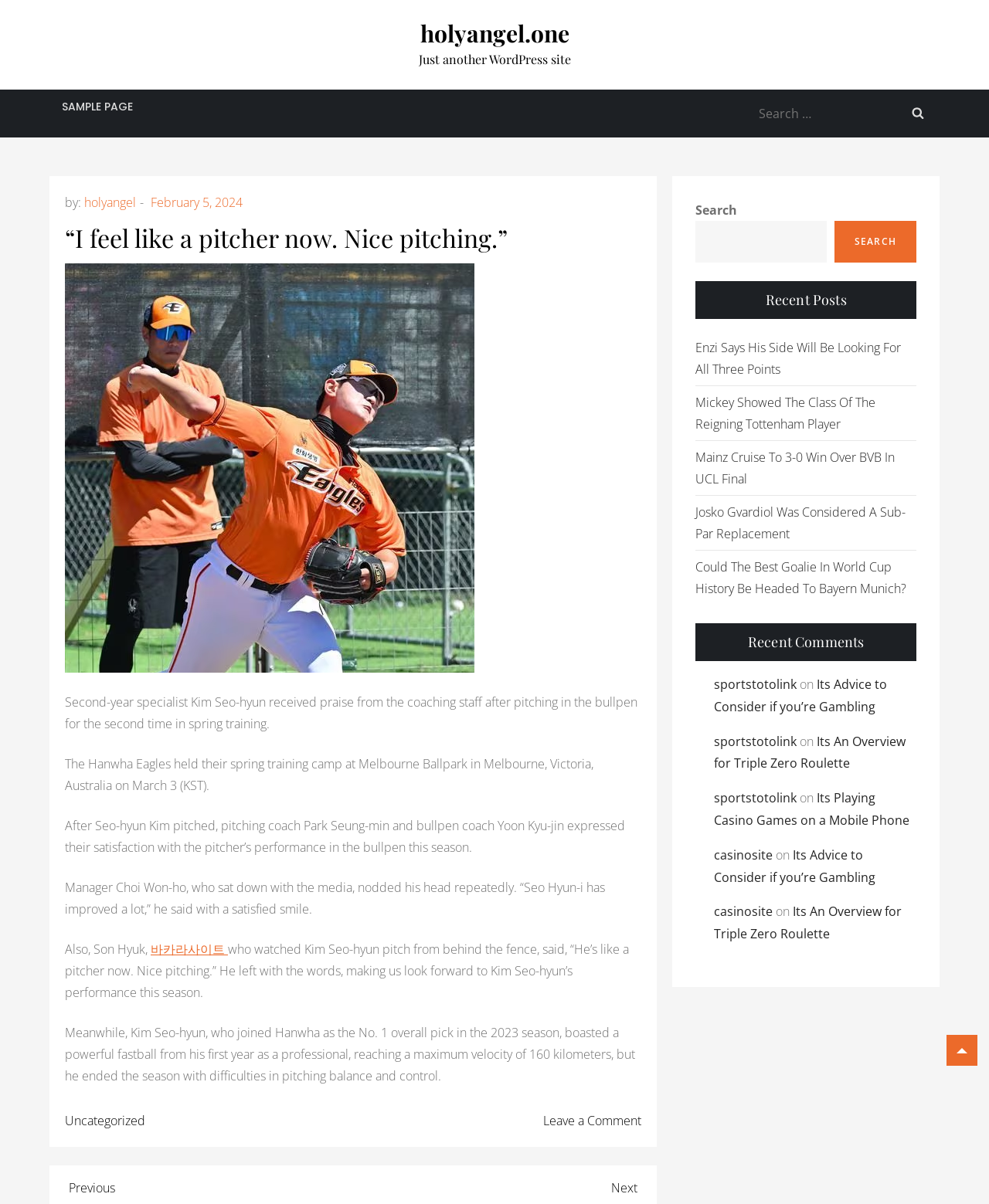What is the title of the article?
Using the visual information, answer the question in a single word or phrase.

“I feel like a pitcher now. Nice pitching.”